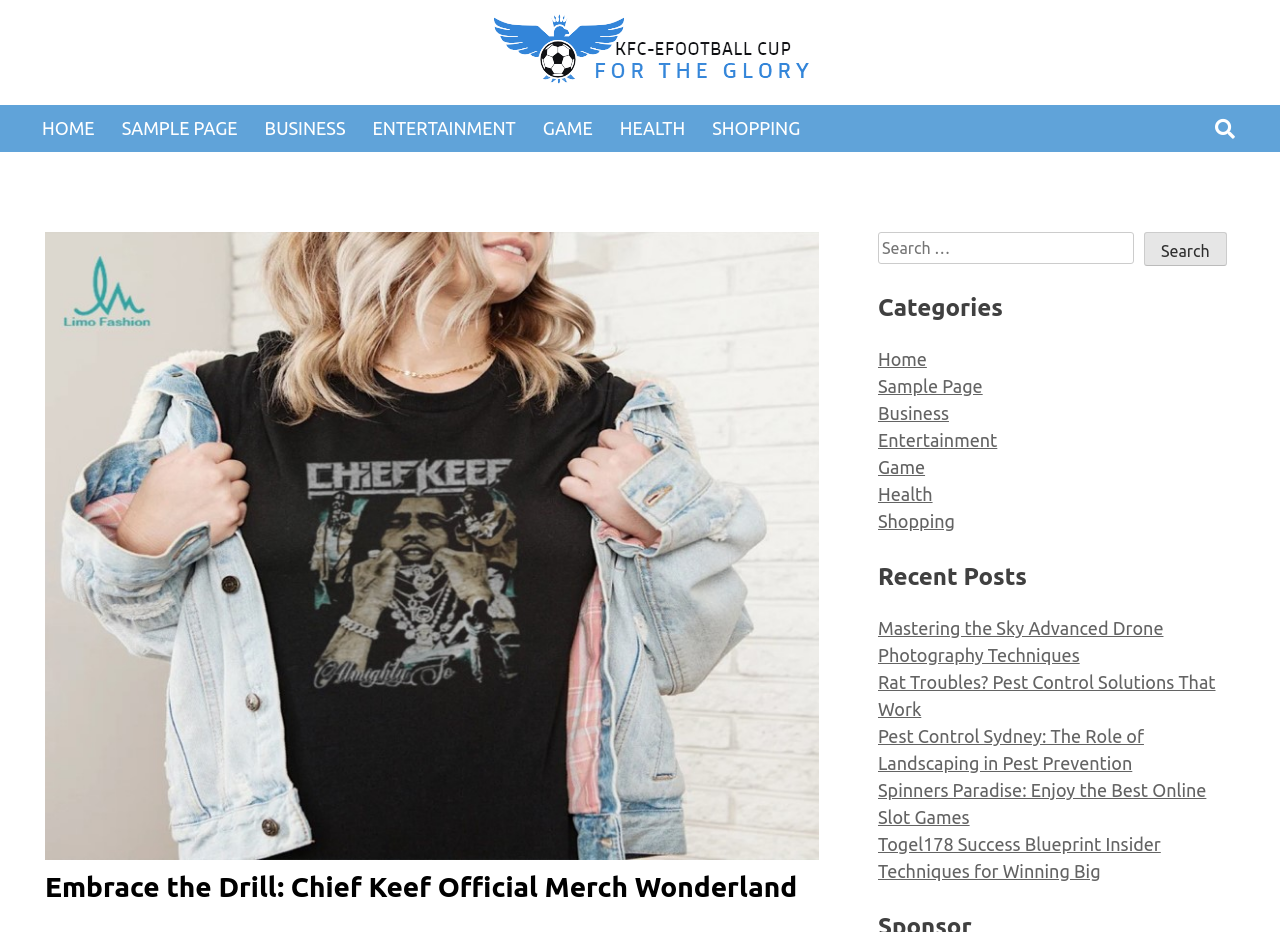Locate the bounding box of the user interface element based on this description: "Sample Page".

[0.686, 0.403, 0.768, 0.425]